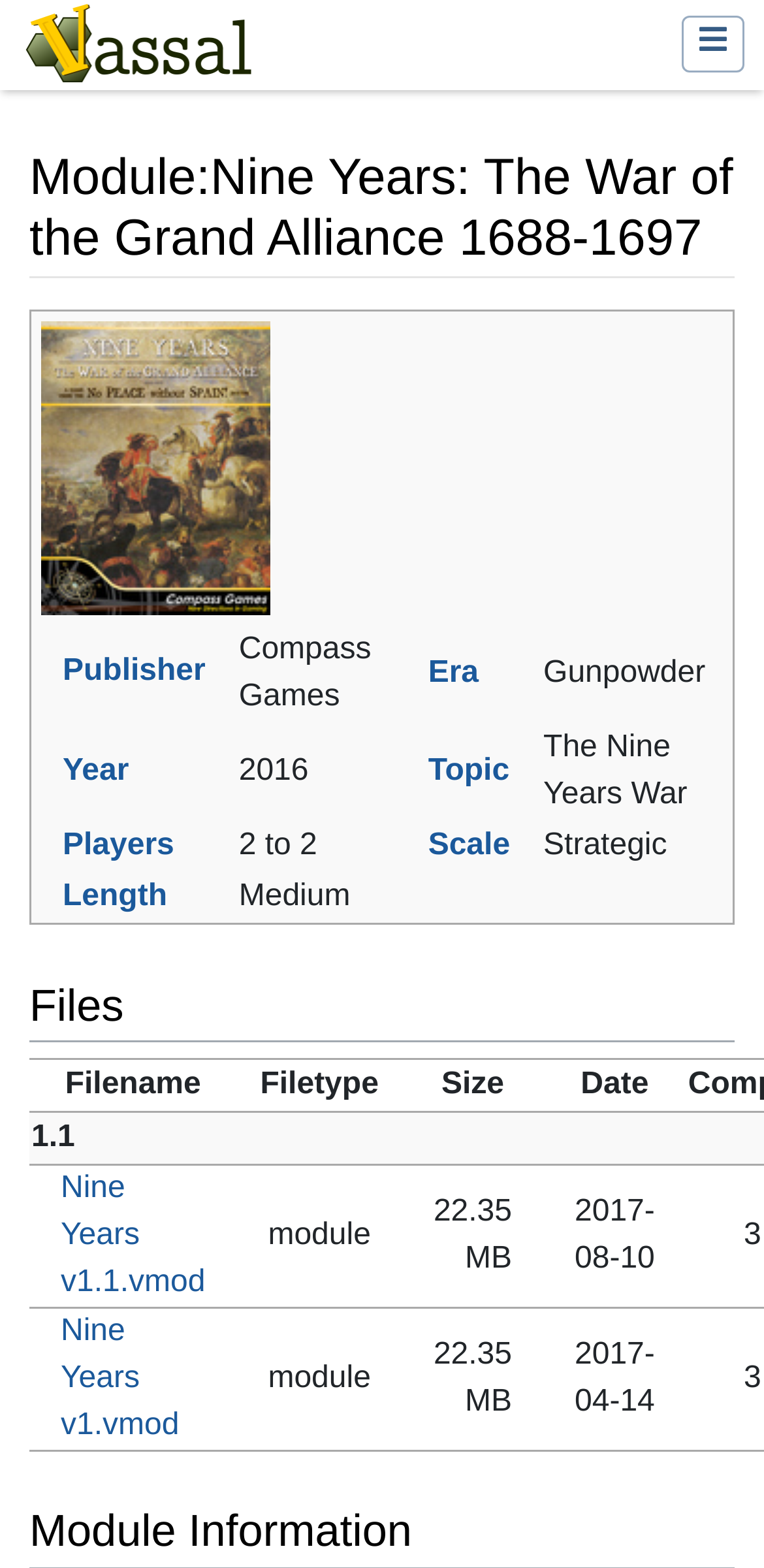What is the size of the file 'Nine Years v1.1.vmod'?
With the help of the image, please provide a detailed response to the question.

The size of the file 'Nine Years v1.1.vmod' can be found in the 'Size' column of the table under the 'Files' heading, which is '22.35 MB'.